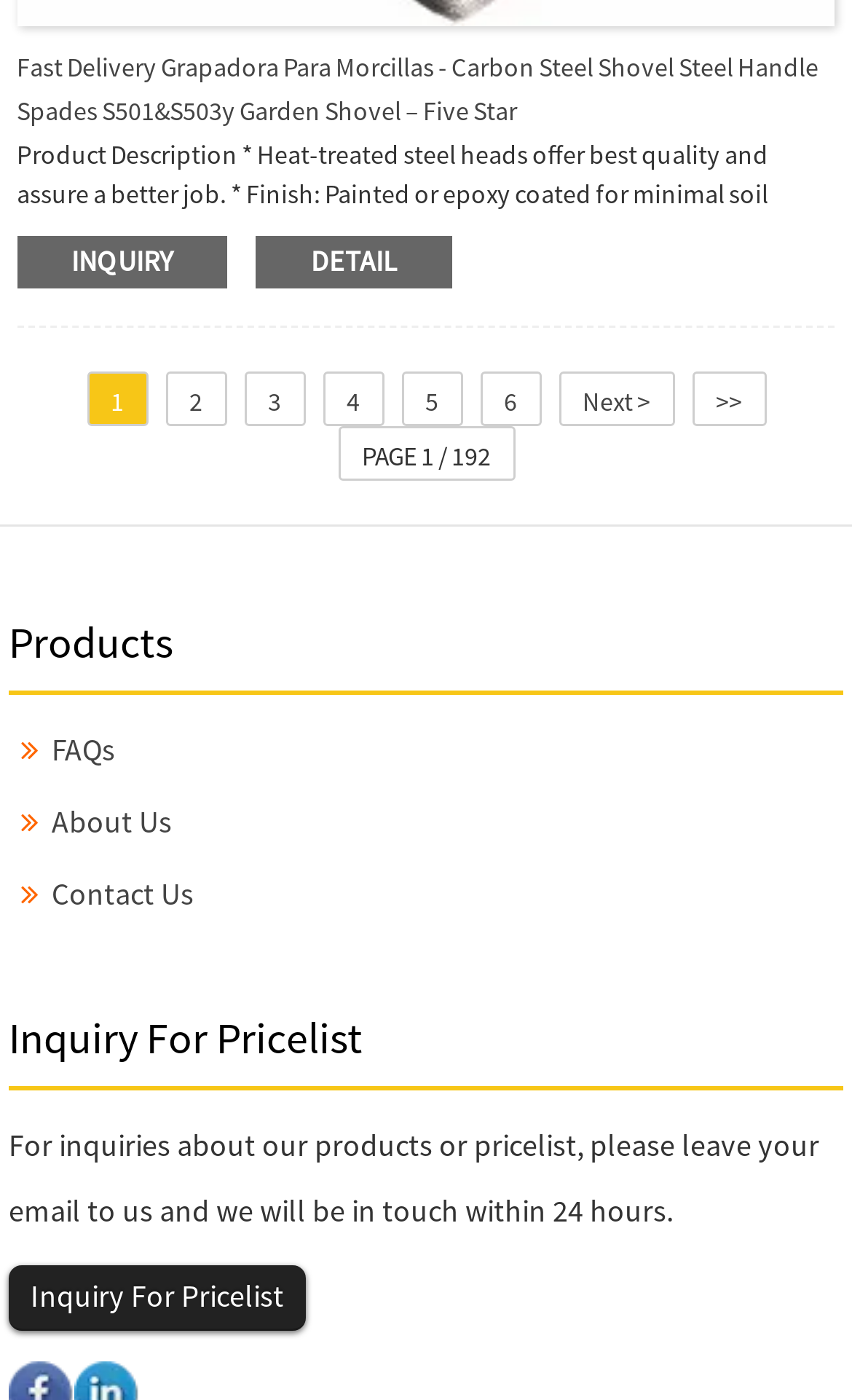Locate the bounding box coordinates of the area you need to click to fulfill this instruction: 'View product details'. The coordinates must be in the form of four float numbers ranging from 0 to 1: [left, top, right, bottom].

[0.02, 0.035, 0.961, 0.09]